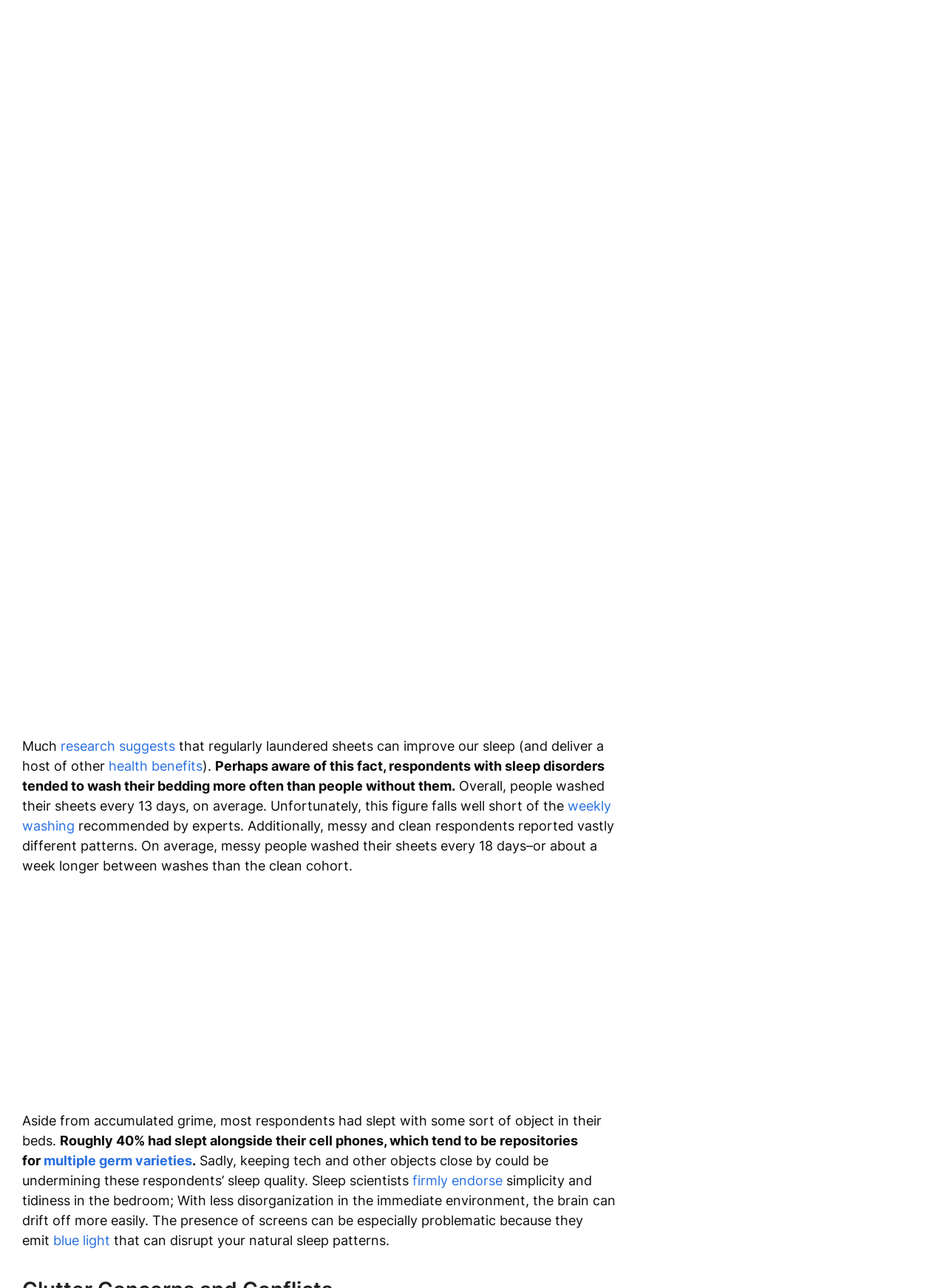What type of light can disrupt natural sleep patterns? Please answer the question using a single word or phrase based on the image.

blue light